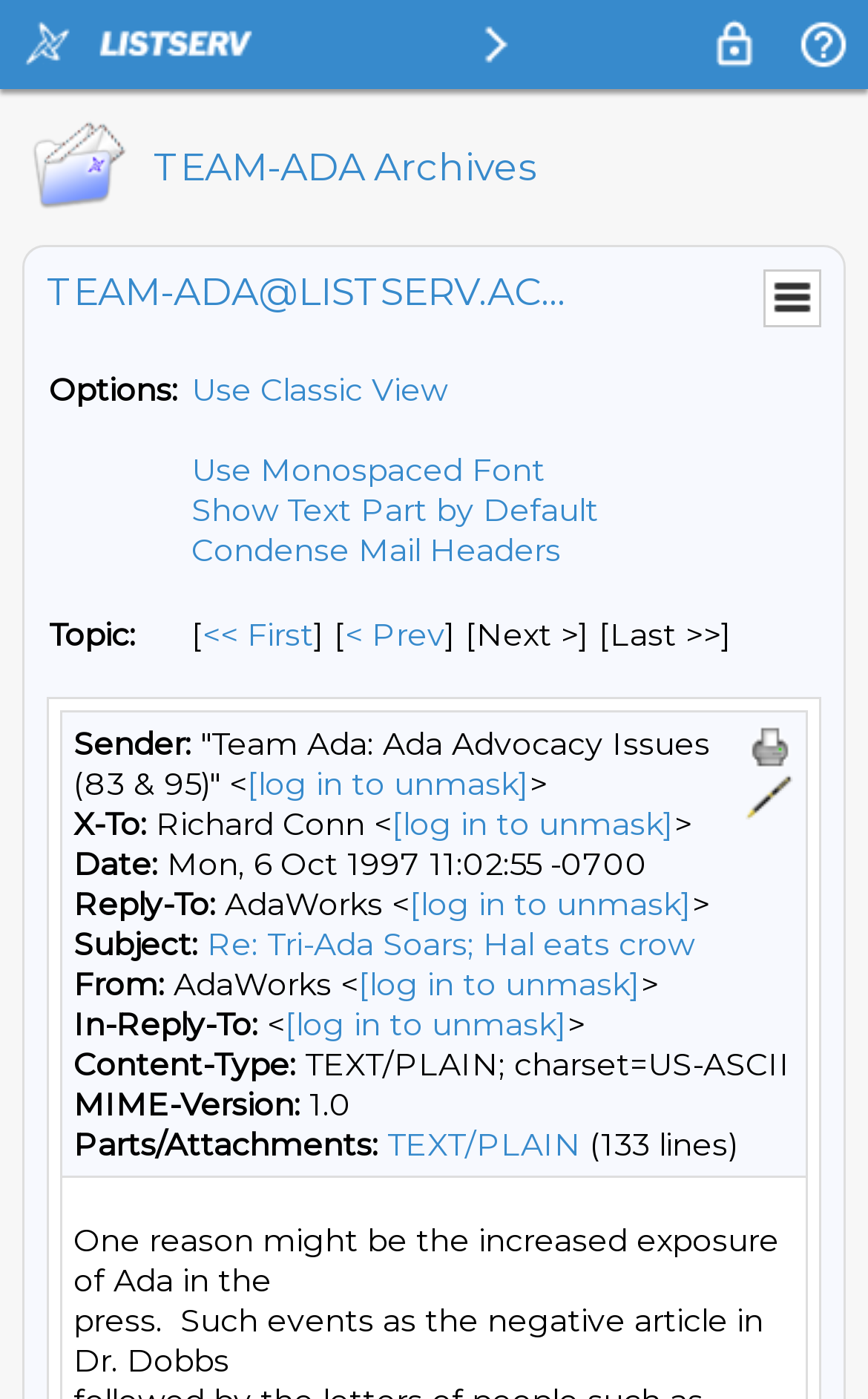Provide the bounding box coordinates for the area that should be clicked to complete the instruction: "Click on the 'First Message By Topic' link".

[0.233, 0.439, 0.362, 0.468]